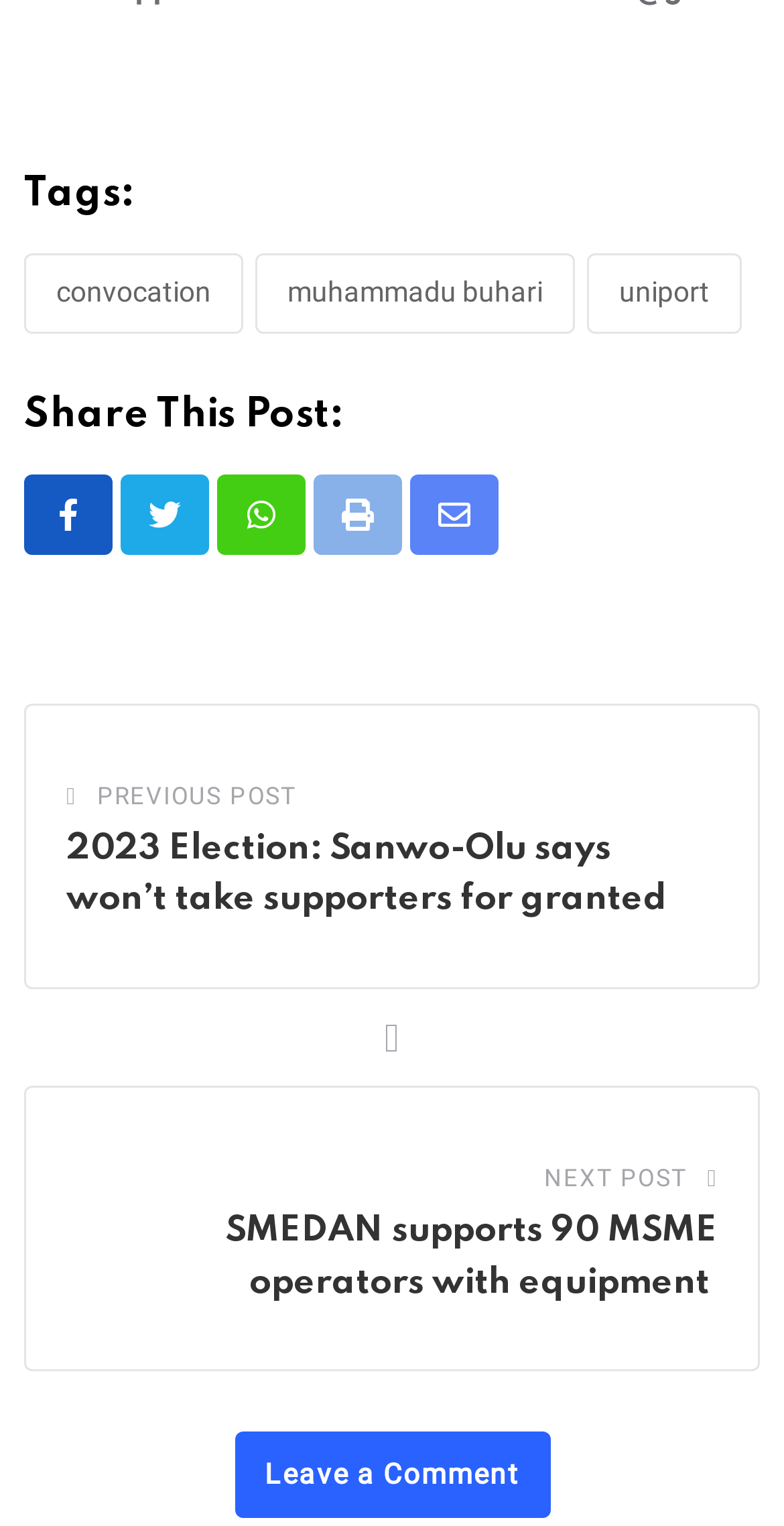Respond to the question below with a single word or phrase: How many social media icons are there at the bottom of the page?

4